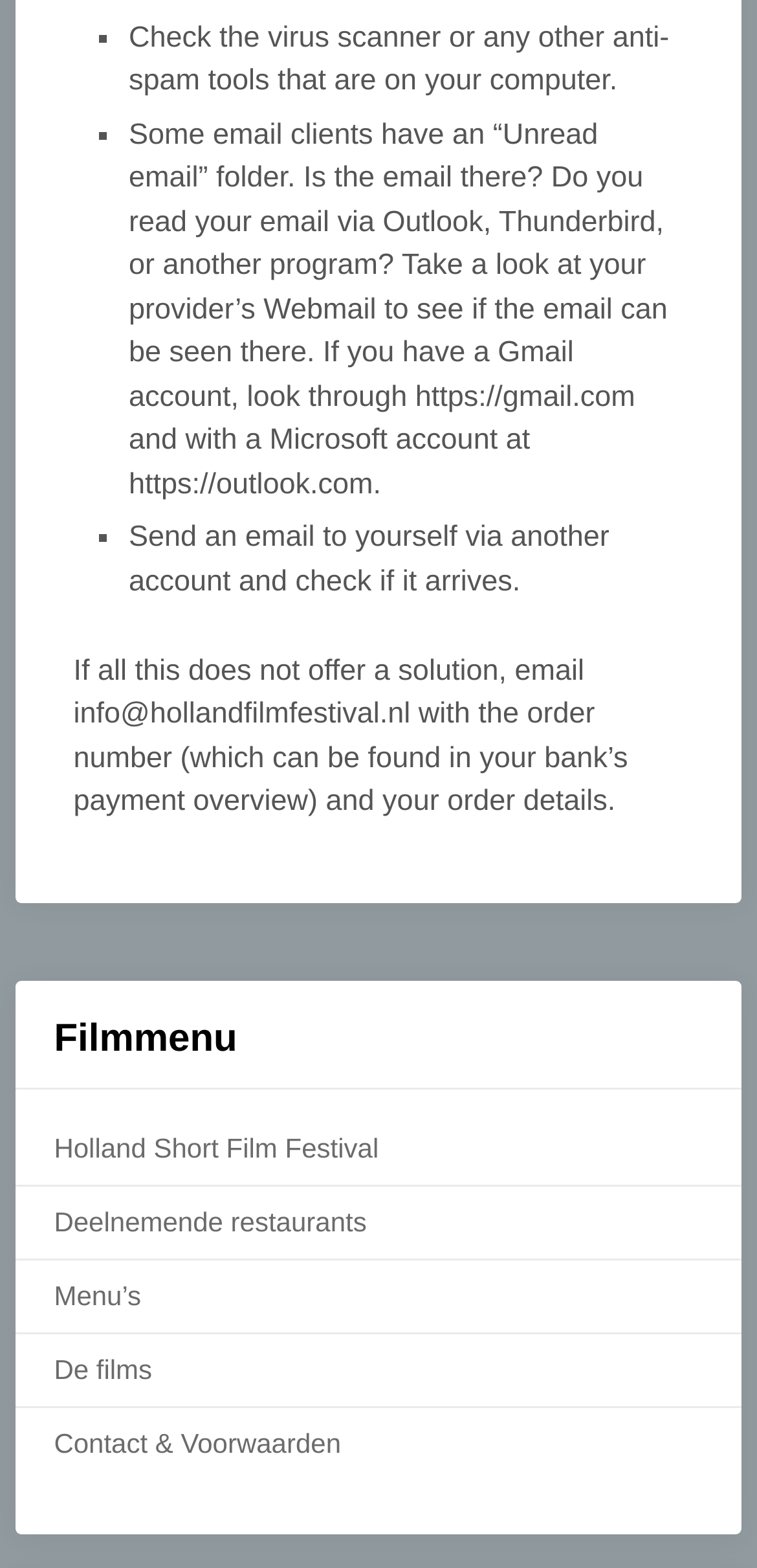Locate and provide the bounding box coordinates for the HTML element that matches this description: "De films".

[0.071, 0.863, 0.201, 0.883]